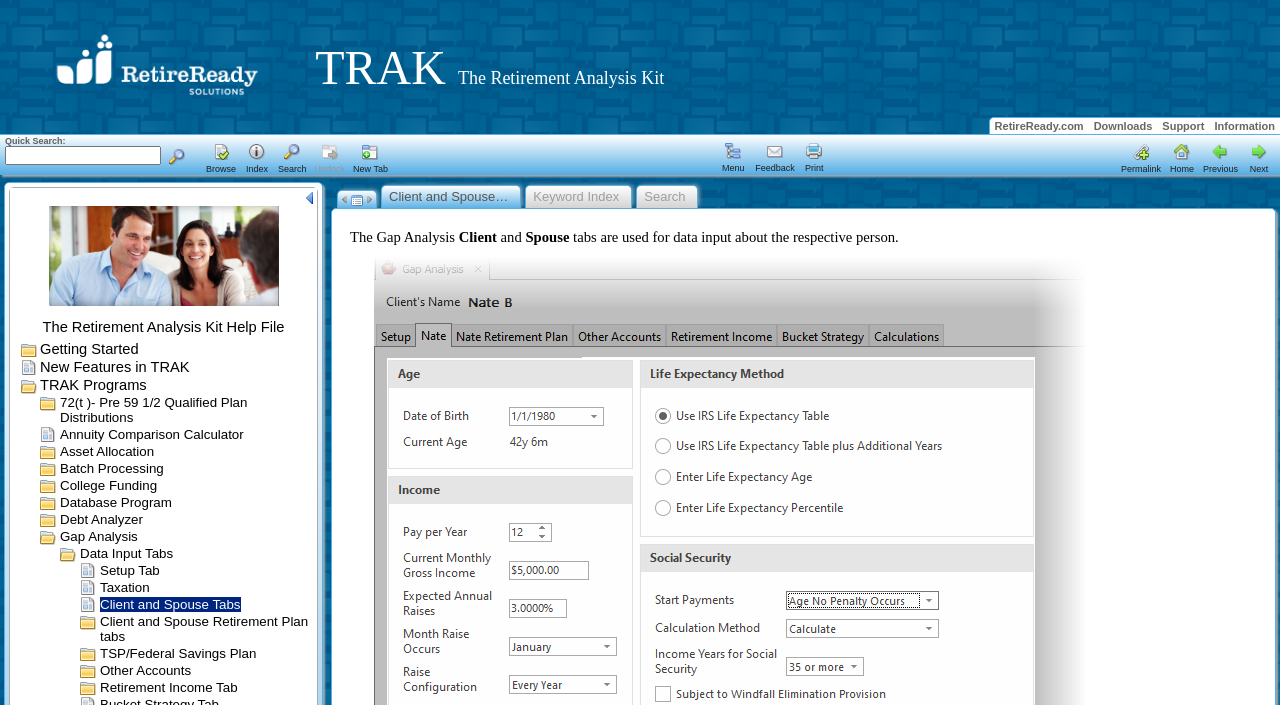Please provide a comprehensive response to the question below by analyzing the image: 
What is the purpose of the 'Quick Search' textbox?

The 'Quick Search' textbox is located next to the 'Search help topics' image and has a placeholder text 'Search help topics', indicating that it is used to search for help topics within the software.